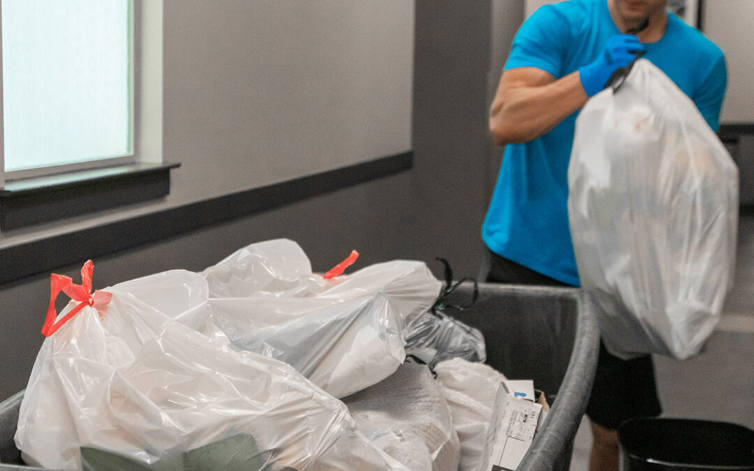Answer the following in one word or a short phrase: 
What type of property is this likely in?

Apartment complex